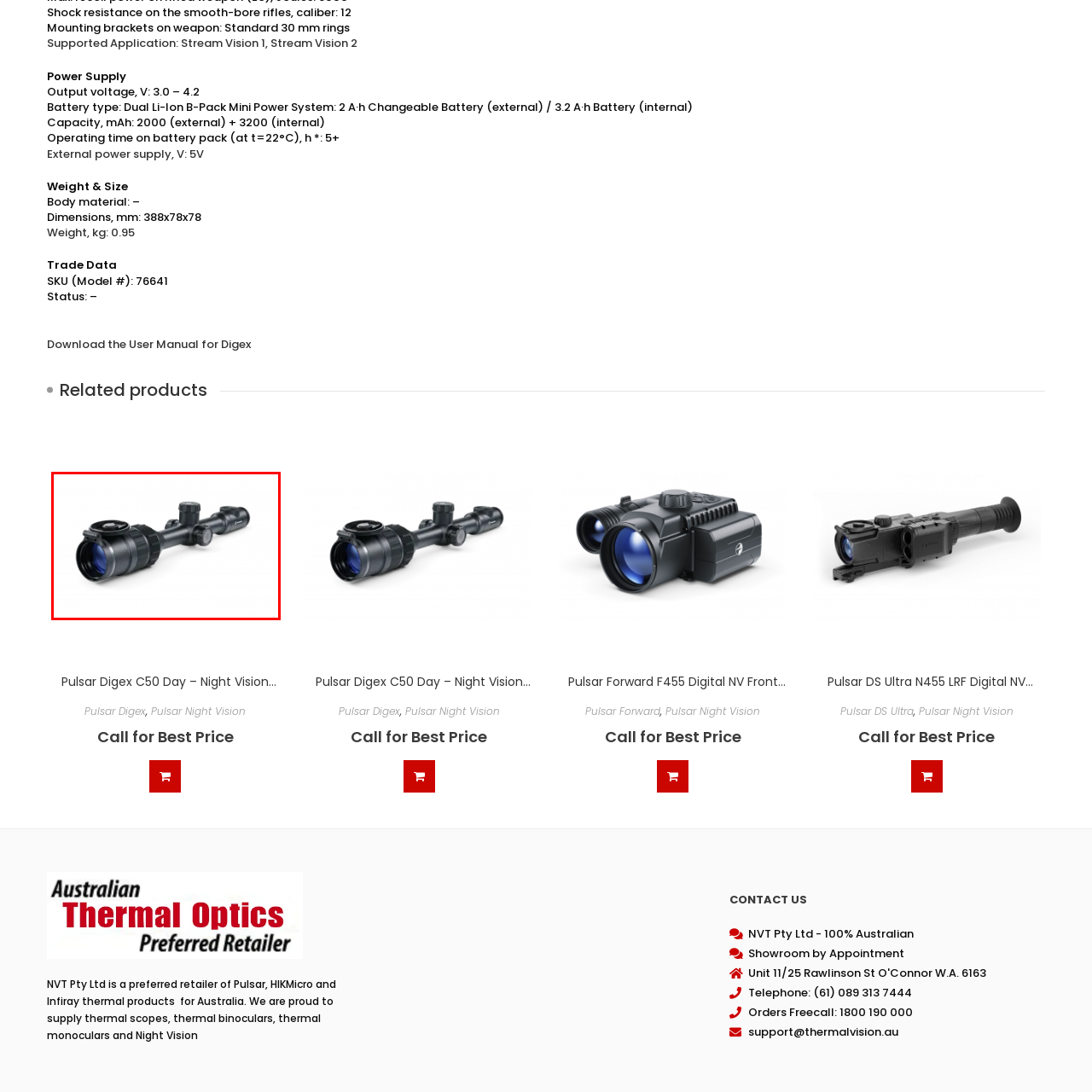Focus on the area marked by the red box, What is the color of the riflescope? 
Answer briefly using a single word or phrase.

Black